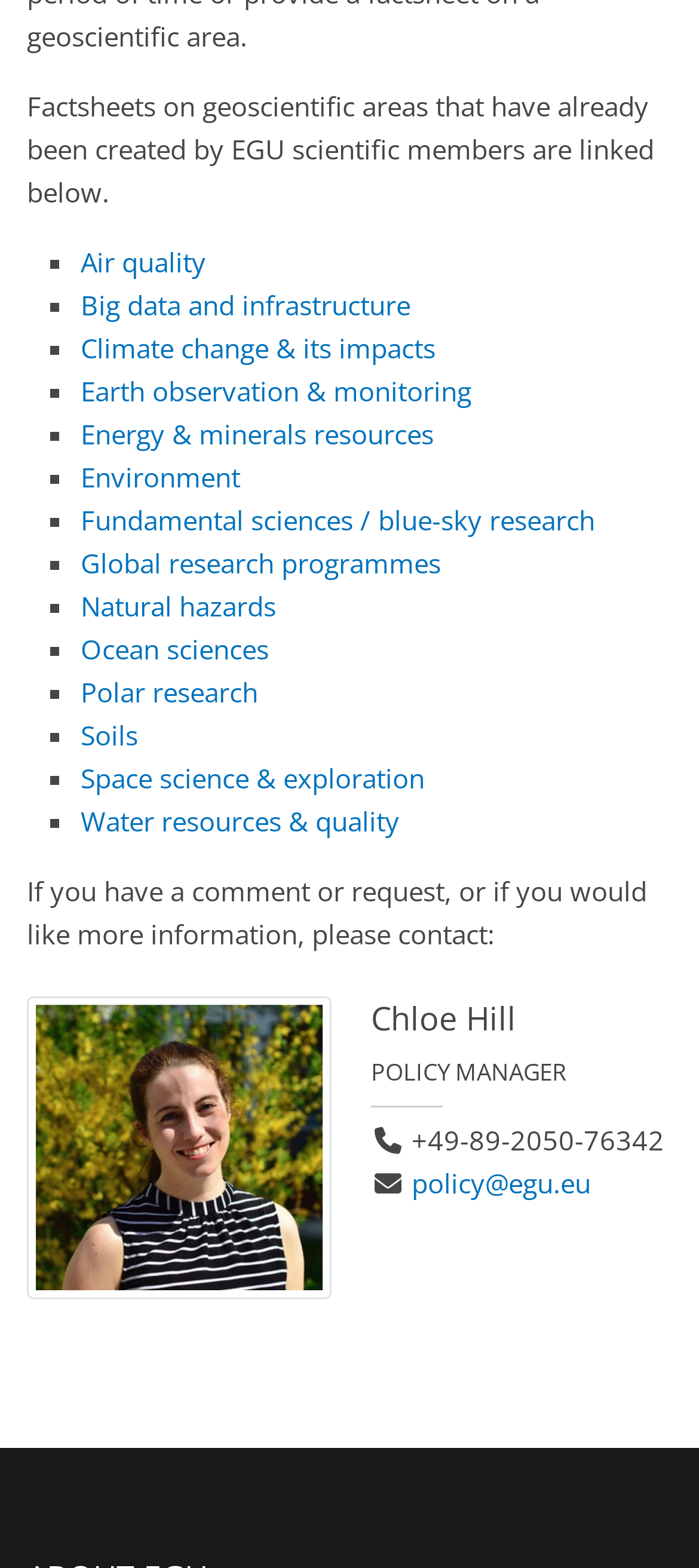Locate the bounding box of the UI element described in the following text: "Institute of Historical Research".

None